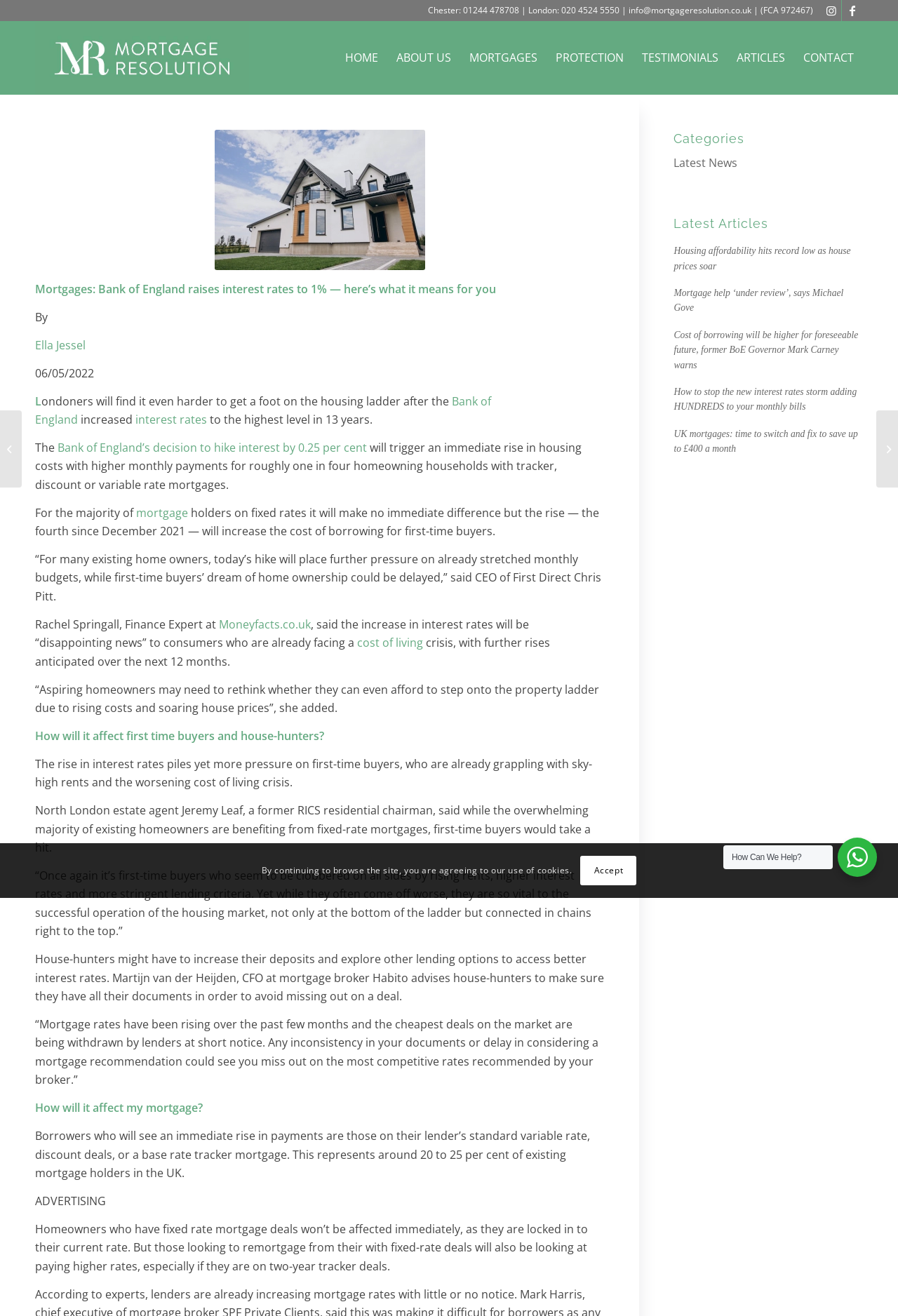What is the impact of interest rate hike on first-time buyers?
Please provide a detailed answer to the question.

The article states that the interest rate hike will make it harder for first-time buyers to own a home, as they are already grappling with sky-high rents and the worsening cost of living crisis.